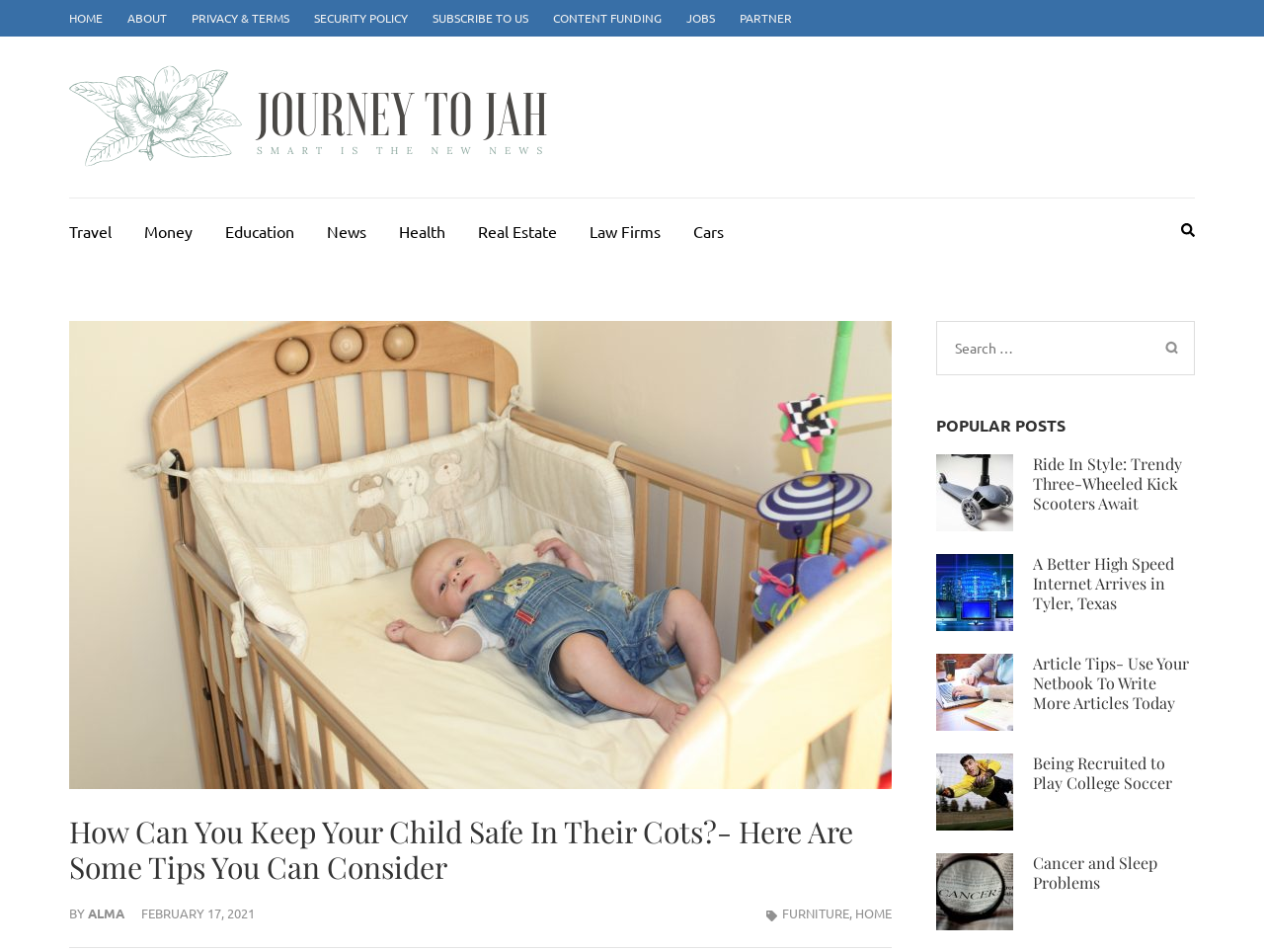Provide a single word or phrase answer to the question: 
Is there a search box on the webpage?

Yes